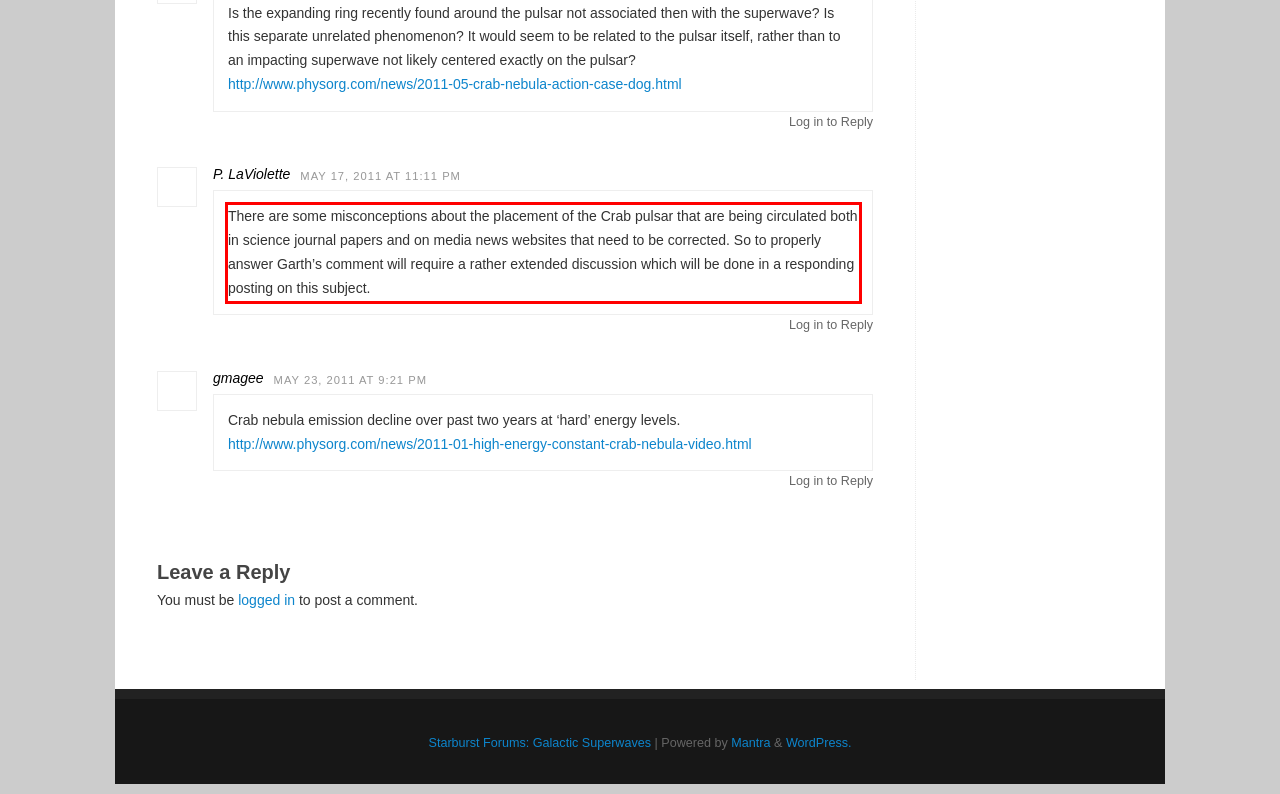Using OCR, extract the text content found within the red bounding box in the given webpage screenshot.

There are some misconceptions about the placement of the Crab pulsar that are being circulated both in science journal papers and on media news websites that need to be corrected. So to properly answer Garth’s comment will require a rather extended discussion which will be done in a responding posting on this subject.